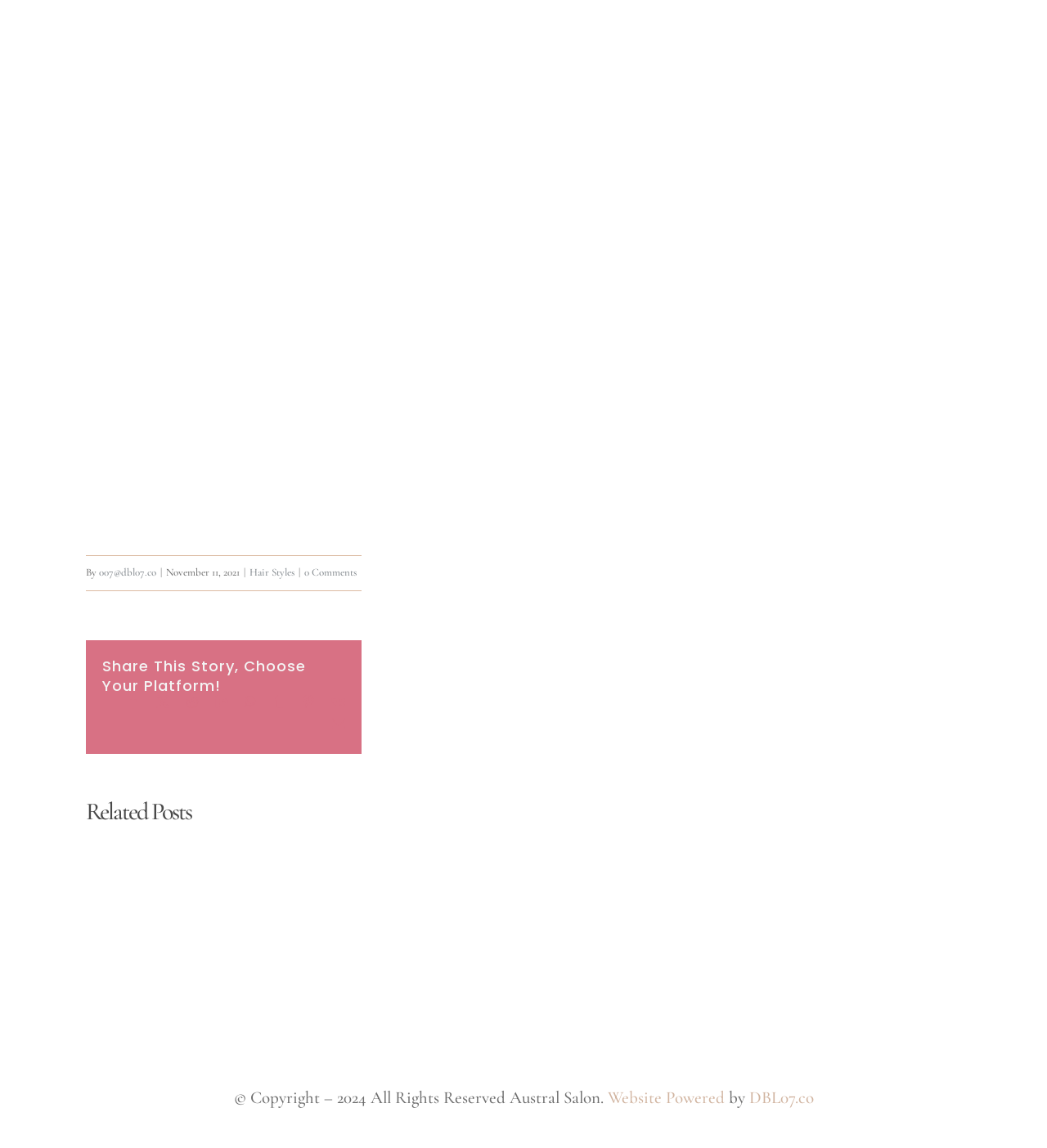Locate the bounding box coordinates of the area that needs to be clicked to fulfill the following instruction: "Read the article about Hair Care For Different Hair Types". The coordinates should be in the format of four float numbers between 0 and 1, namely [left, top, right, bottom].

[0.094, 0.698, 0.123, 0.723]